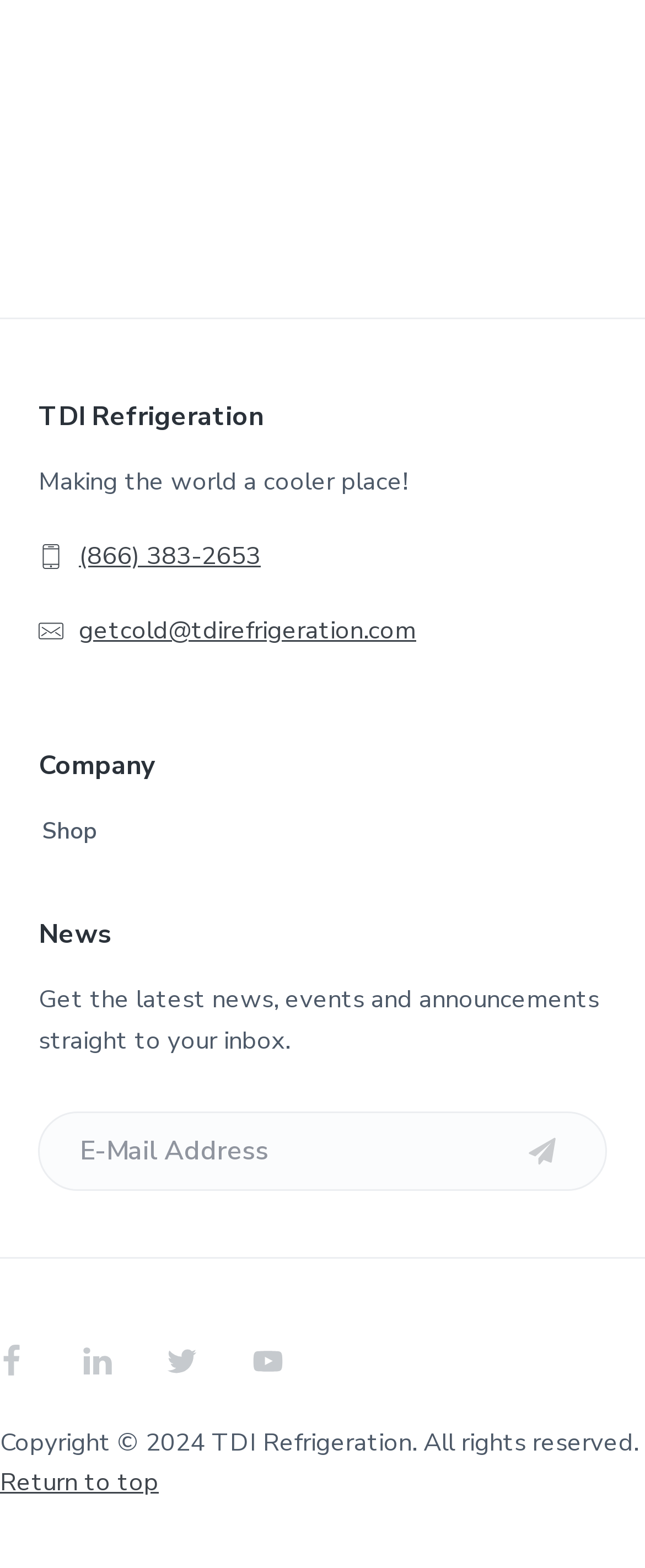Respond to the question below with a concise word or phrase:
What is the purpose of the textbox?

To enter E-Mail Address